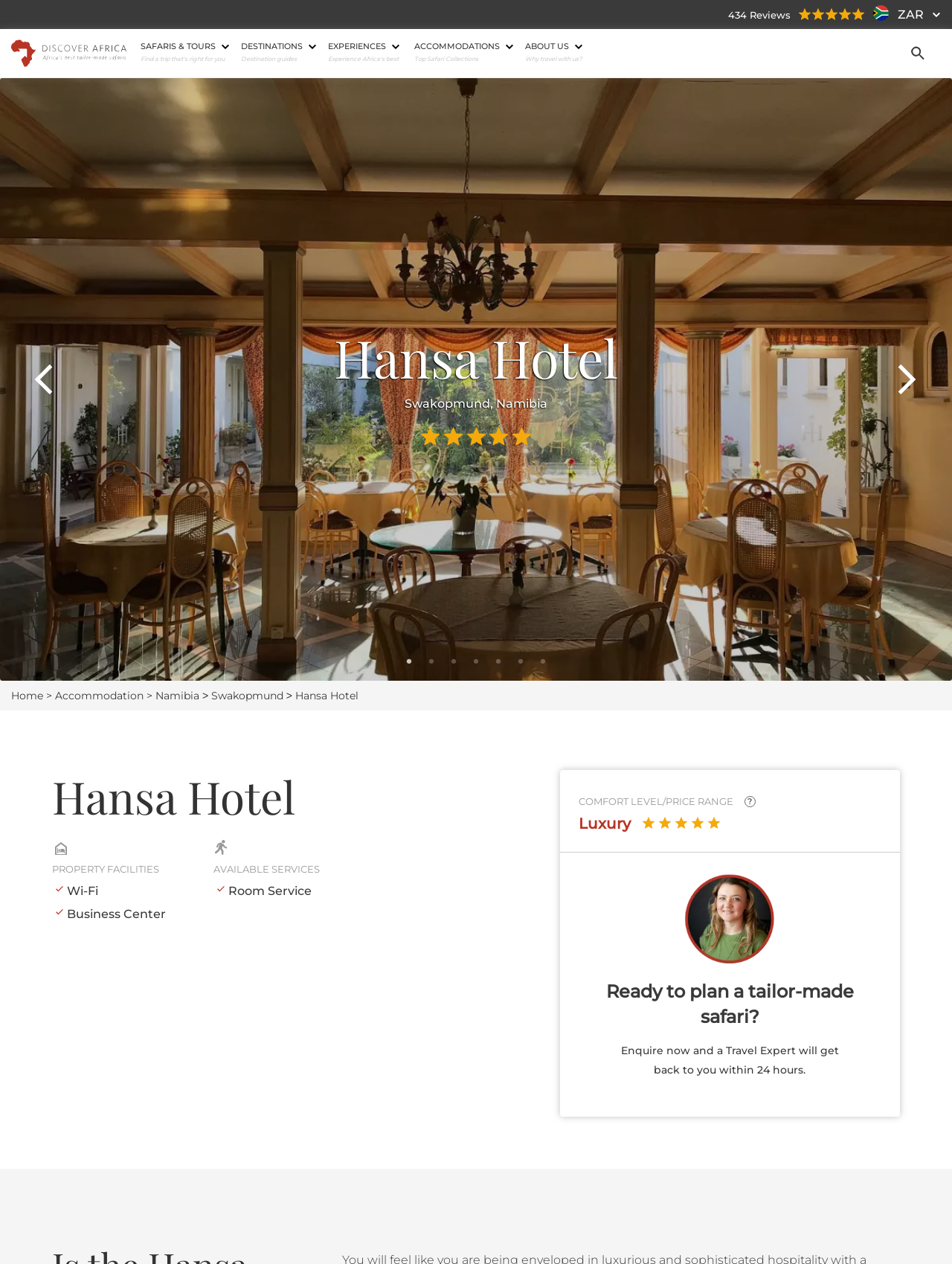Could you locate the bounding box coordinates for the section that should be clicked to accomplish this task: "Click on 'Discover Africa'".

[0.012, 0.039, 0.148, 0.05]